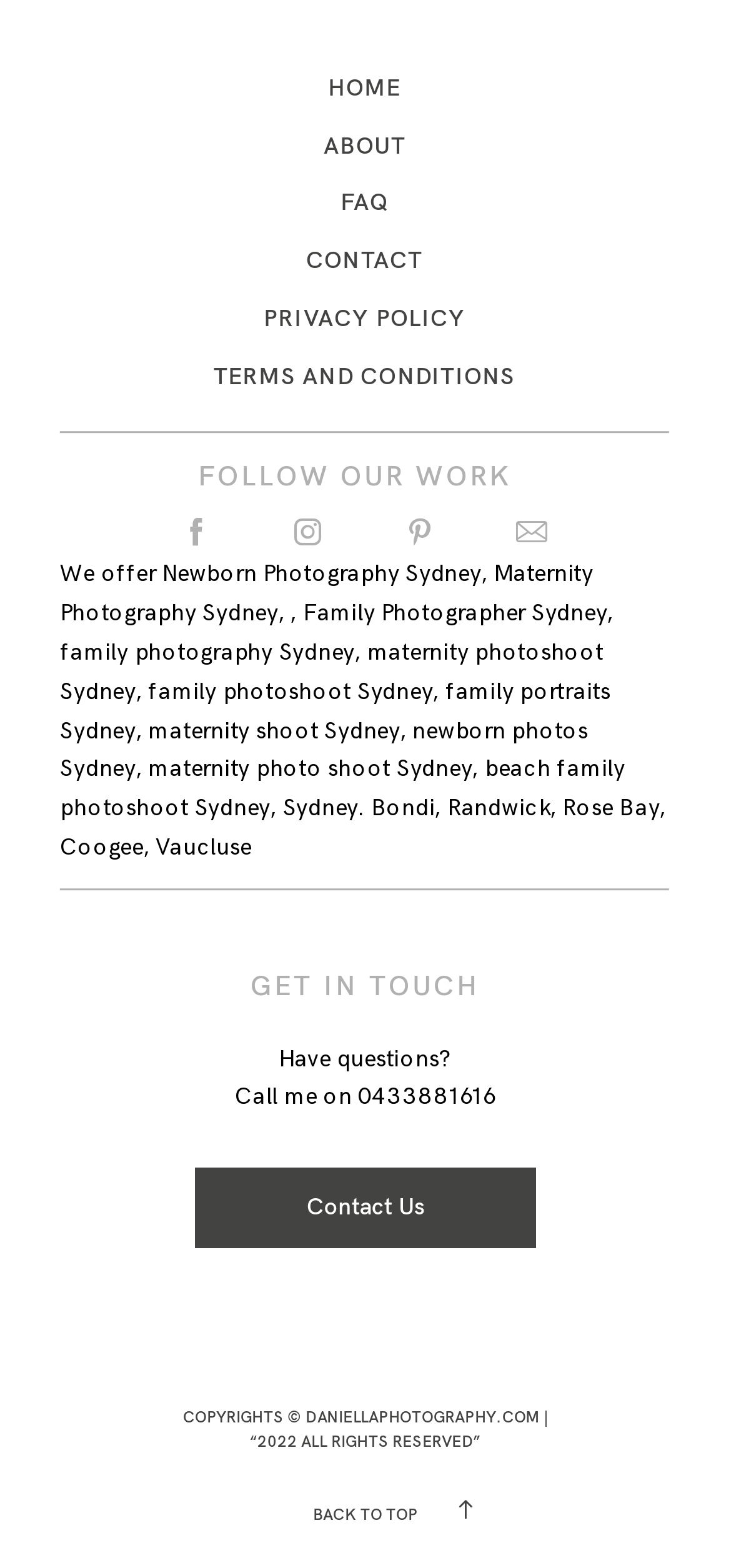Can you pinpoint the bounding box coordinates for the clickable element required for this instruction: "Call the phone number"? The coordinates should be four float numbers between 0 and 1, i.e., [left, top, right, bottom].

[0.321, 0.691, 0.678, 0.709]